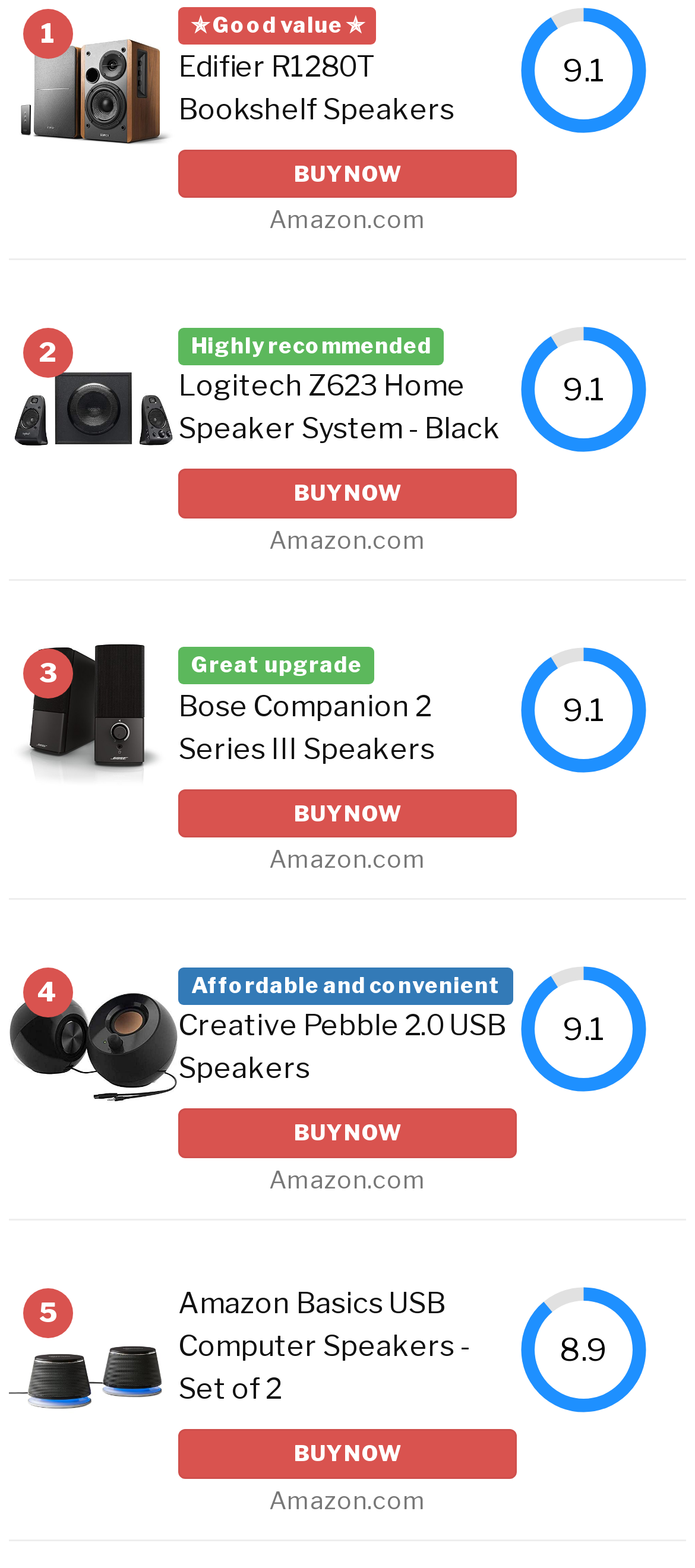Analyze the image and answer the question with as much detail as possible: 
What is the rating of Edifier R1280T Bookshelf Speakers?

I found the rating by looking at the SvgRoot element with the bounding box coordinates [0.744, 0.002, 0.936, 0.087] which contains the StaticText element with the text '9.1'.